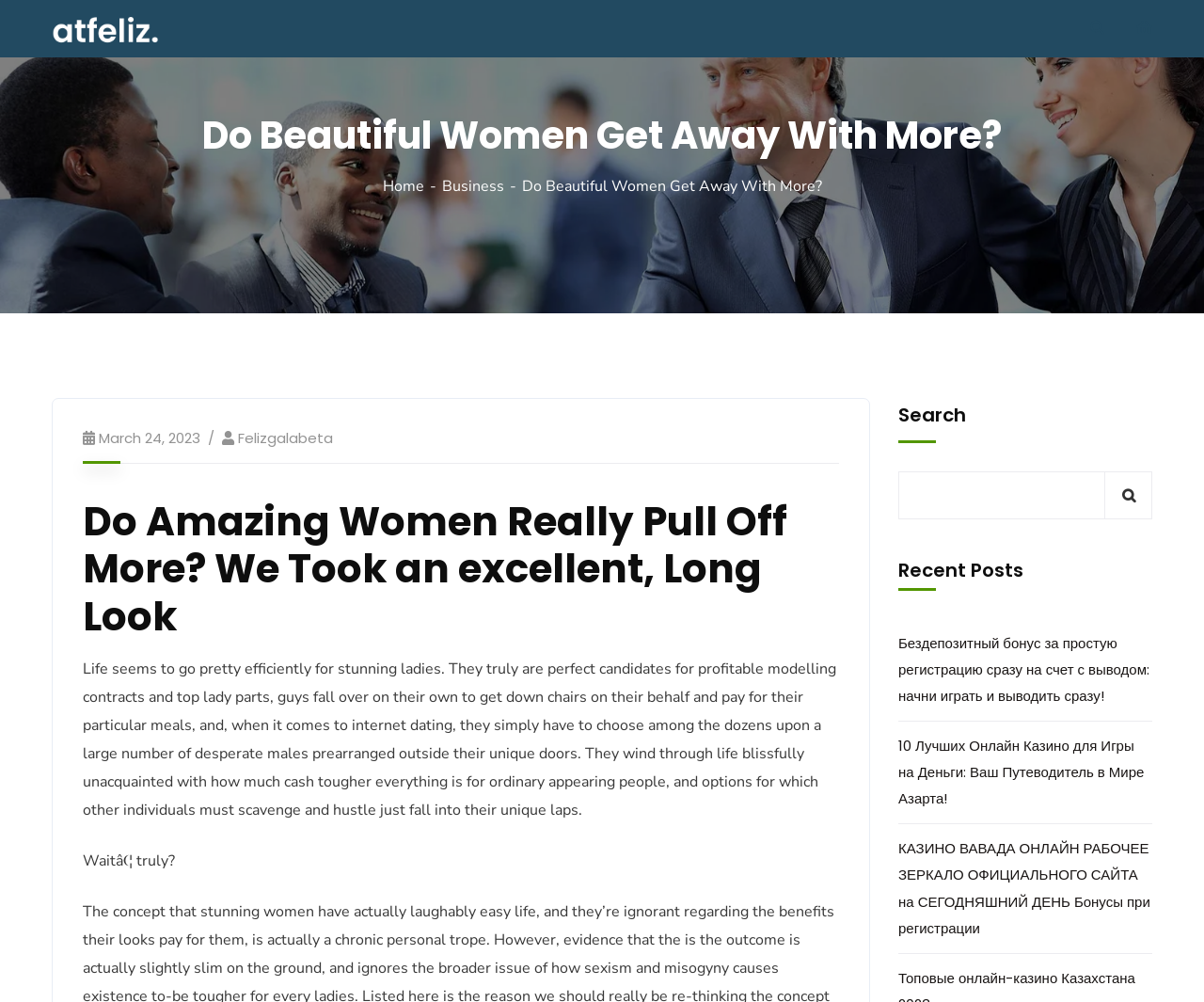Could you highlight the region that needs to be clicked to execute the instruction: "Click the 'Home' link"?

[0.318, 0.176, 0.367, 0.196]